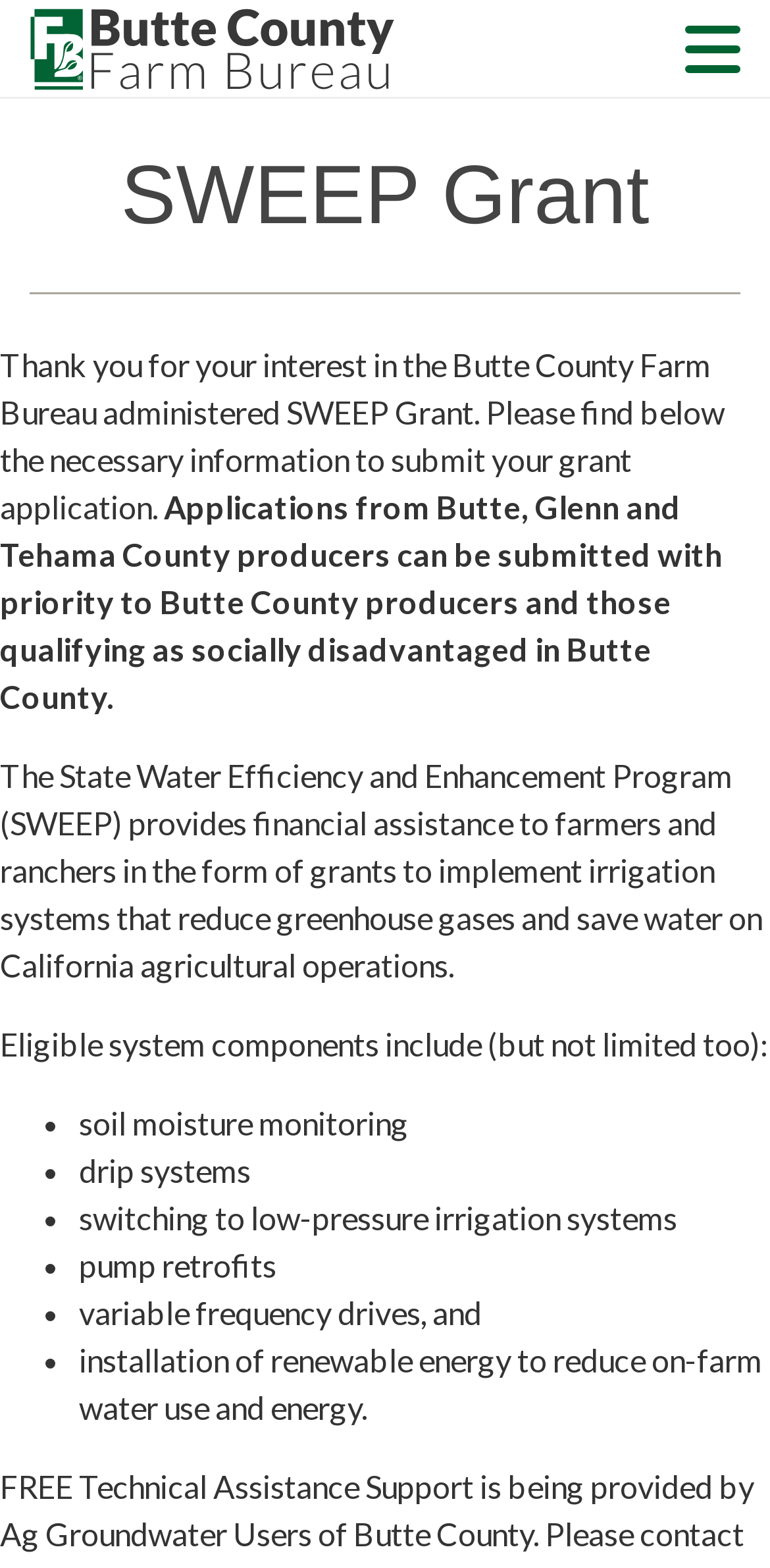Create a detailed summary of the webpage's content and design.

The webpage is about the SWEEP Grant administered by the Butte County Farm Bureau. At the top, there is a link and a heading that reads "SWEEP Grant". Below the heading, there is a horizontal separator line. 

The main content of the webpage starts with a paragraph of text that thanks the user for their interest in the SWEEP Grant and provides an introduction to the grant application process. This paragraph is followed by another paragraph that explains the eligibility criteria for the grant, including priority for Butte County producers and socially disadvantaged applicants.

The next section of the webpage describes the purpose of the SWEEP Grant, which is to provide financial assistance to farmers and ranchers to implement irrigation systems that reduce greenhouse gases and save water. Below this, there is a list of eligible system components, including soil moisture monitoring, drip systems, switching to low-pressure irrigation systems, pump retrofits, variable frequency drives, and installation of renewable energy to reduce on-farm water use and energy. Each list item is marked with a bullet point.

Overall, the webpage provides detailed information about the SWEEP Grant, its eligibility criteria, and the types of projects that can be funded.